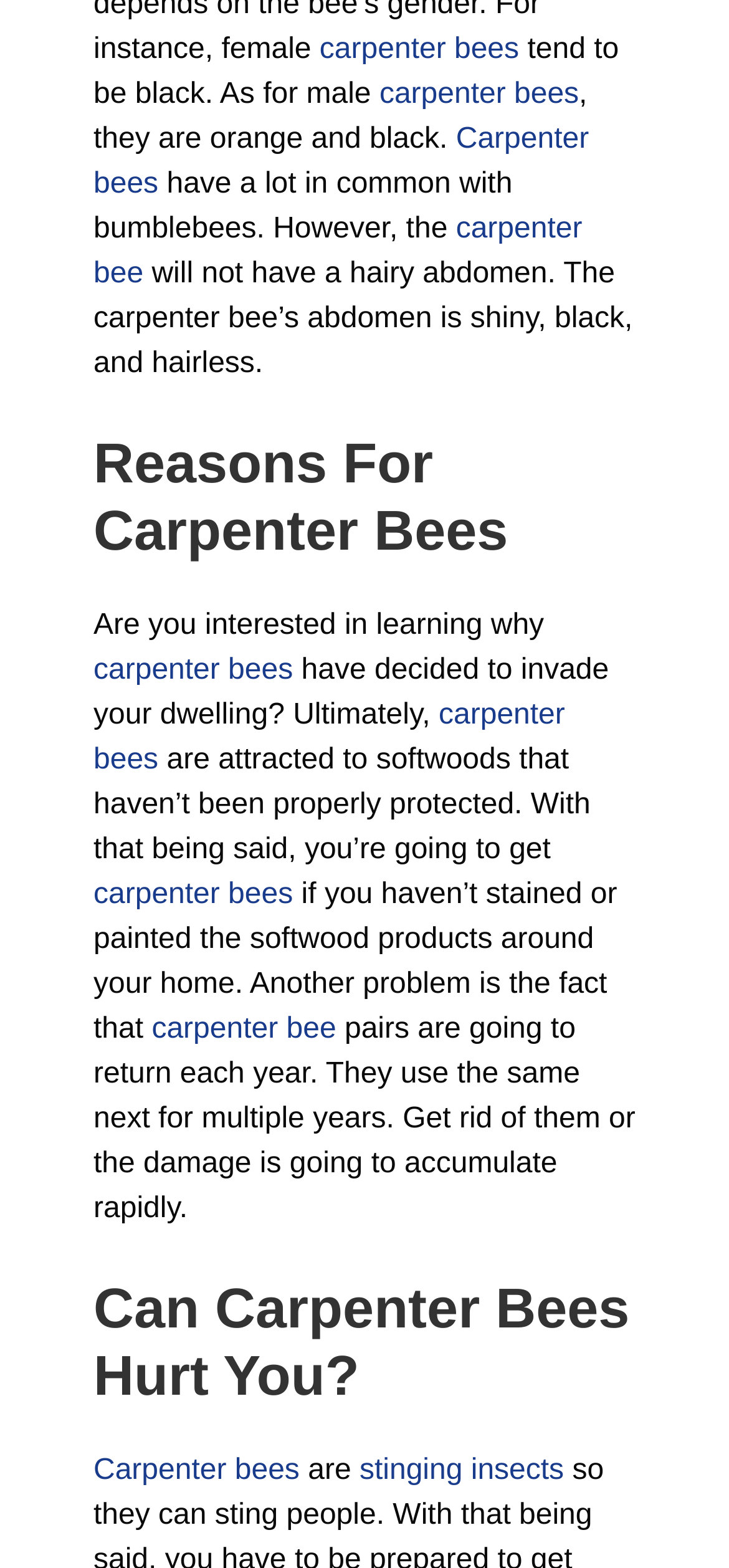Could you highlight the region that needs to be clicked to execute the instruction: "read more about reasons for carpenter bees"?

[0.128, 0.275, 0.872, 0.361]